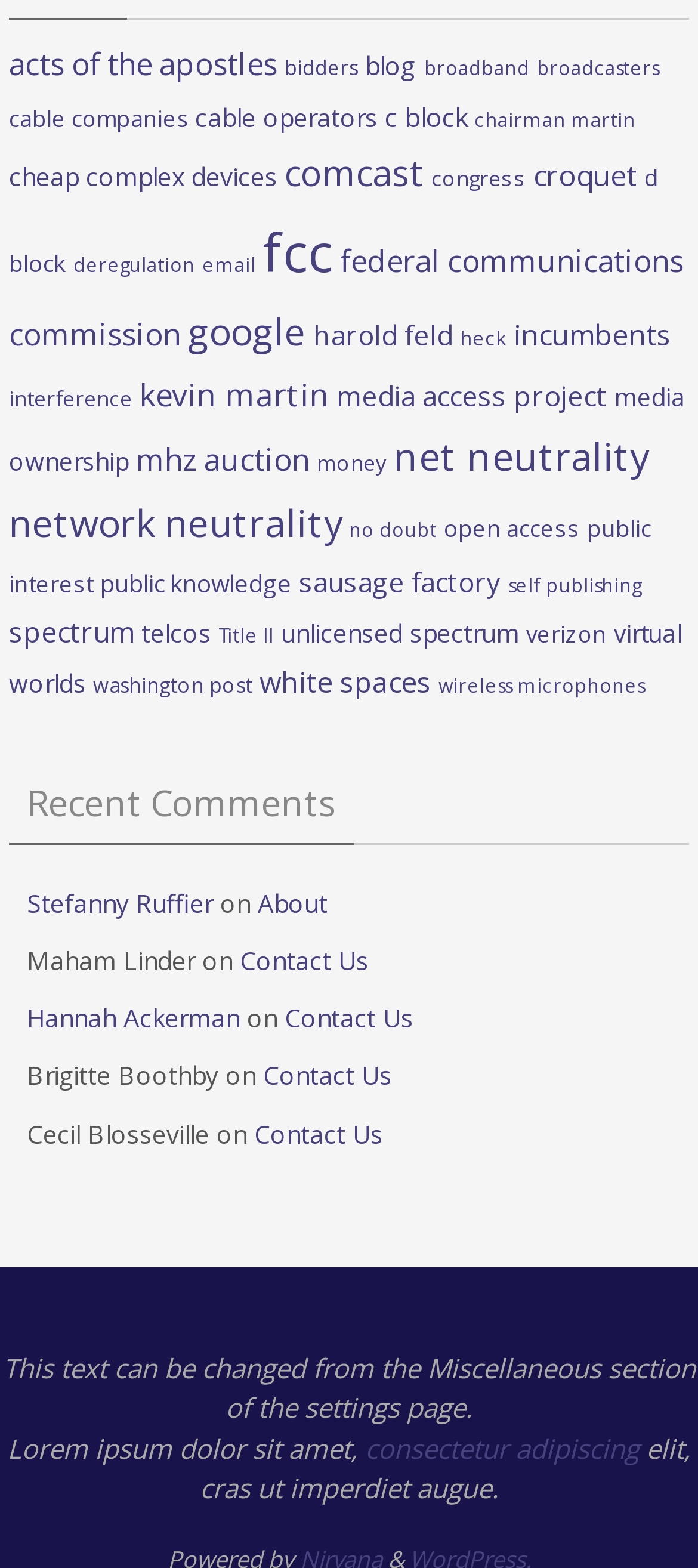Please find the bounding box coordinates of the element that needs to be clicked to perform the following instruction: "Click on 'acts of the apostles'". The bounding box coordinates should be four float numbers between 0 and 1, represented as [left, top, right, bottom].

[0.013, 0.028, 0.397, 0.055]